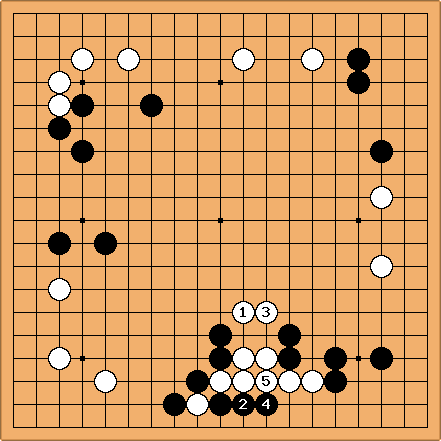How many points does Black play at?
Using the visual information, answer the question in a single word or phrase.

2